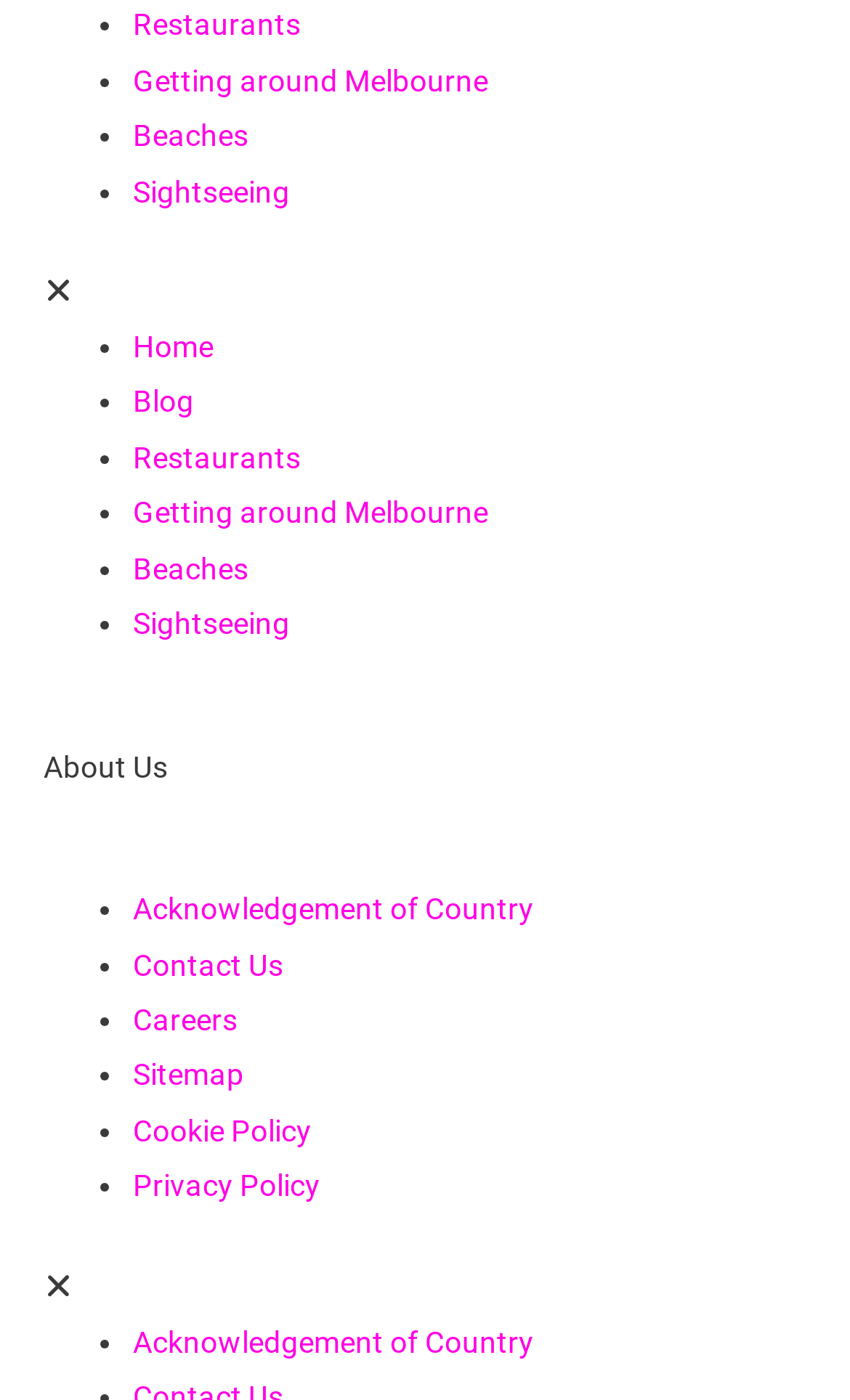Extract the bounding box of the UI element described as: "Acknowledgement of Country".

[0.156, 0.945, 0.628, 0.97]